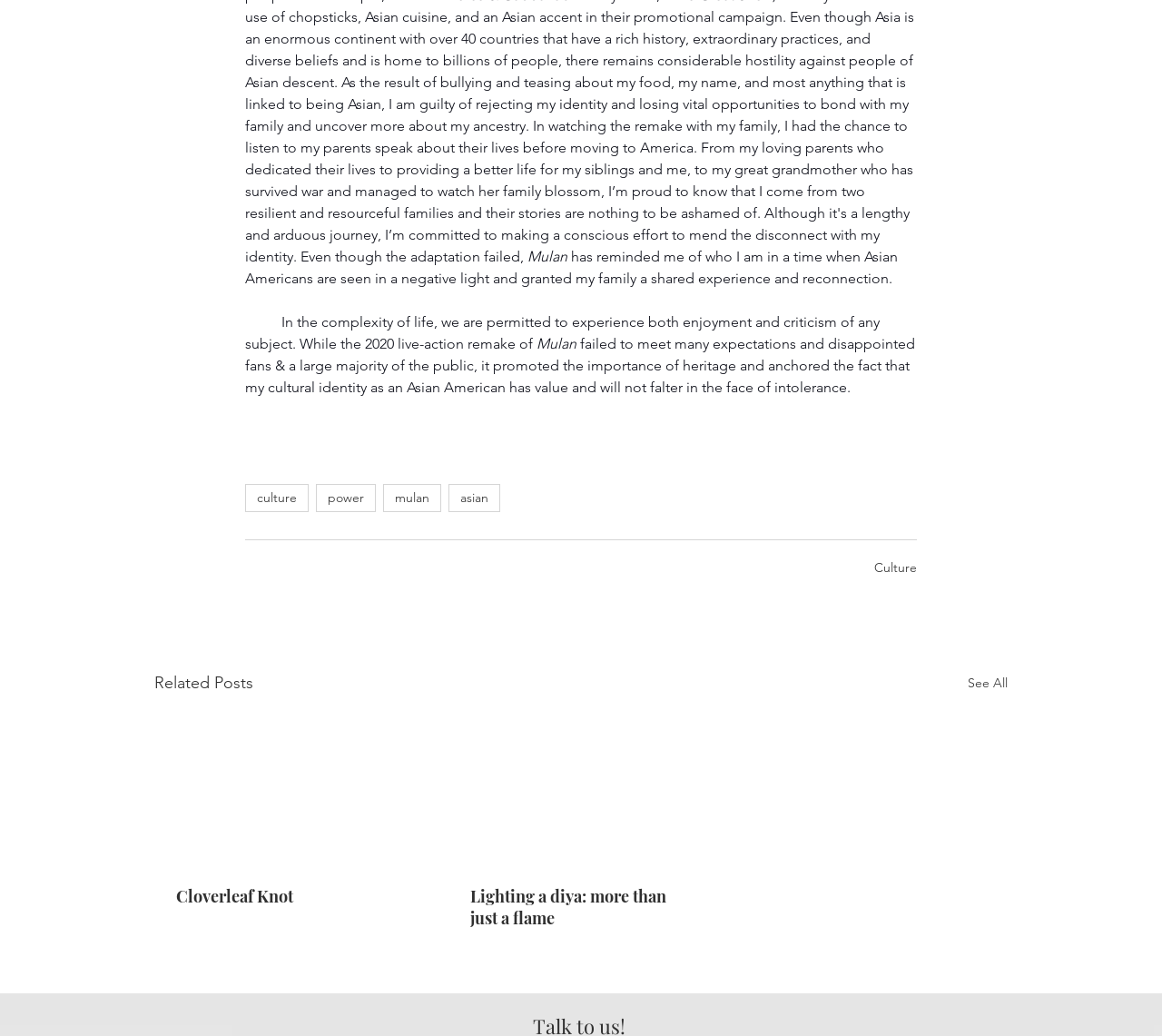Pinpoint the bounding box coordinates of the clickable element needed to complete the instruction: "see all related posts". The coordinates should be provided as four float numbers between 0 and 1: [left, top, right, bottom].

[0.833, 0.647, 0.867, 0.673]